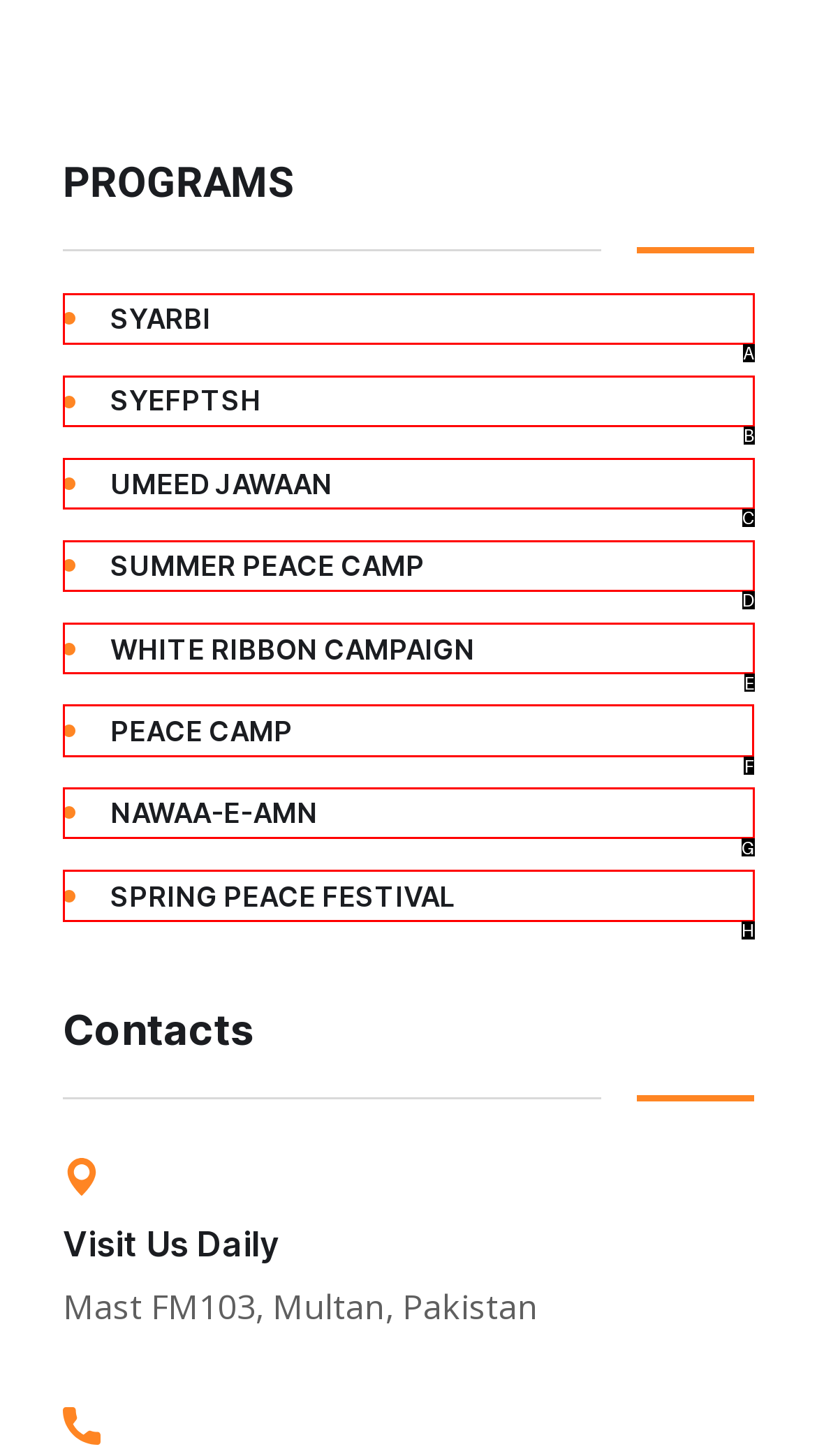Point out which UI element to click to complete this task: Follow us on Instagram
Answer with the letter corresponding to the right option from the available choices.

None